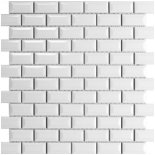What is the dominant color of the tiles?
Answer briefly with a single word or phrase based on the image.

White